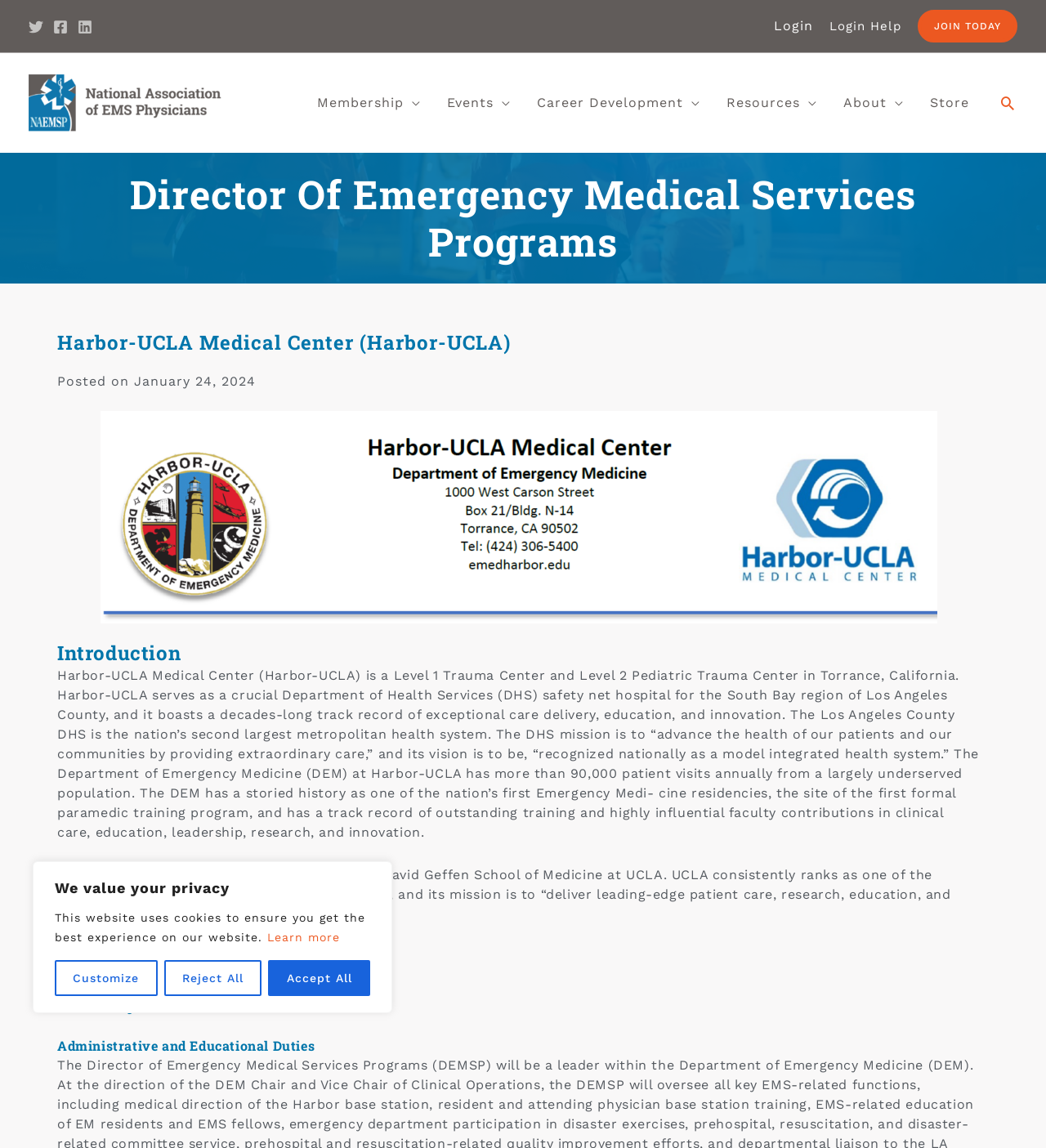Explain in detail what you observe on this webpage.

The webpage is about the Director of Emergency Medical Services Programs (DEMSP) at Harbor-UCLA Medical Center. At the top of the page, there is a cookie notification banner with buttons to learn more, customize, reject all, or accept all cookies. Below the banner, there are social media links to Twitter, Facebook, and LinkedIn, each accompanied by an image.

On the top right corner, there is an account icon link with a "Login" text, followed by a "Login Help" link and a "JOIN TODAY" button. On the top left corner, there is a NAEMSP logo image with a link to the organization's website.

The main navigation menu is located below the top section, with links to Membership, Events, Career Development, Resources, About, and Store. Each link has a menu toggle icon that can be expanded.

The main content of the page starts with a heading that reads "Director Of Emergency Medical Services Programs" followed by a subheading that mentions Harbor-UCLA Medical Center. Below this, there is a posted date of January 24, 2024.

The introduction section provides a detailed description of Harbor-UCLA Medical Center, its mission, and its role as a safety net hospital for the South Bay region of Los Angeles County. It also mentions the Department of Emergency Medicine (DEM) at Harbor-UCLA and its history.

The page then lists the primary duties and administrative and educational duties of the Director of Emergency Medical Services Programs, but the specific details are not provided.